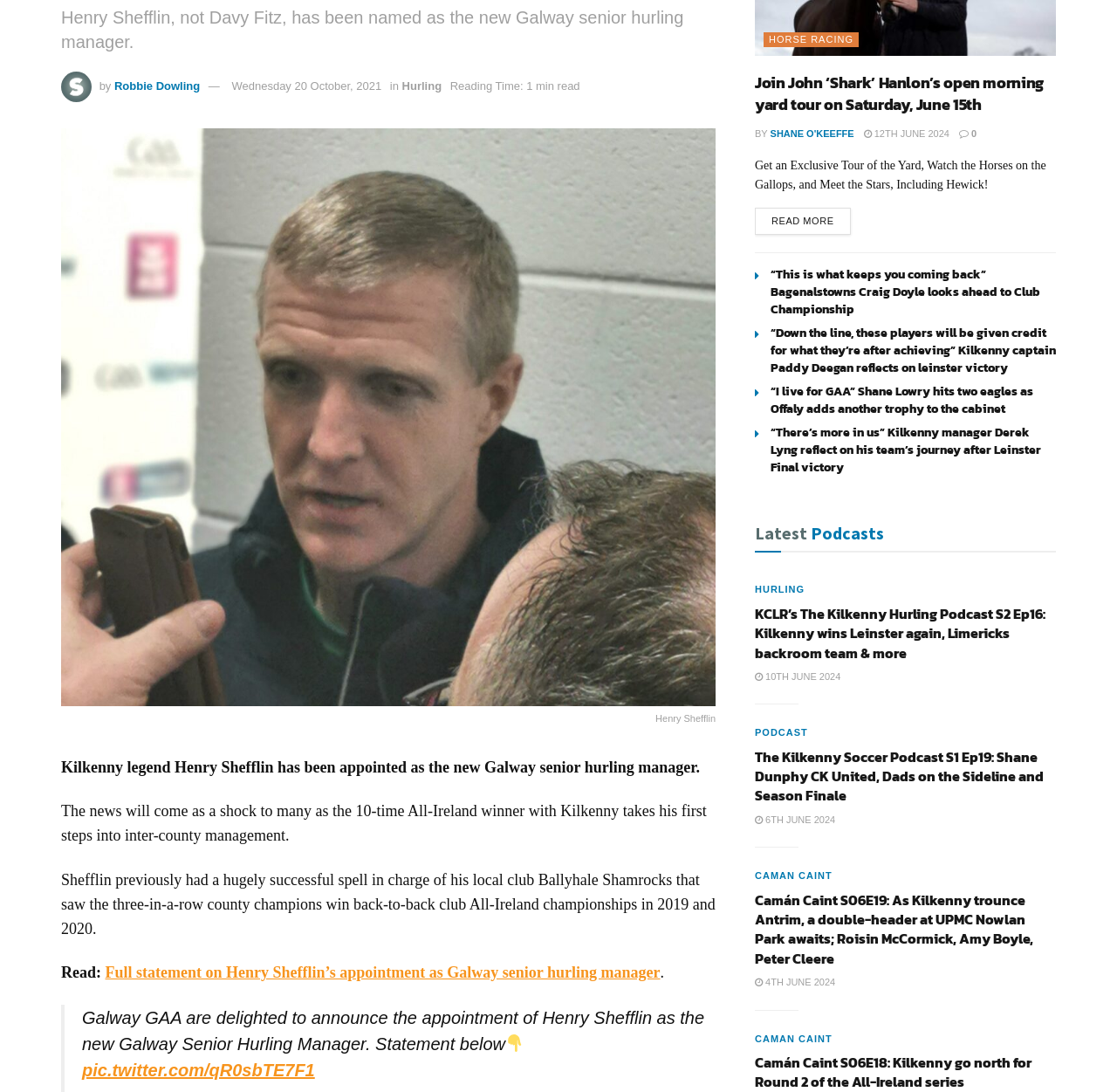Locate the UI element described by Wednesday 20 October, 2021 in the provided webpage screenshot. Return the bounding box coordinates in the format (top-left x, top-left y, bottom-right x, bottom-right y), ensuring all values are between 0 and 1.

[0.207, 0.073, 0.342, 0.085]